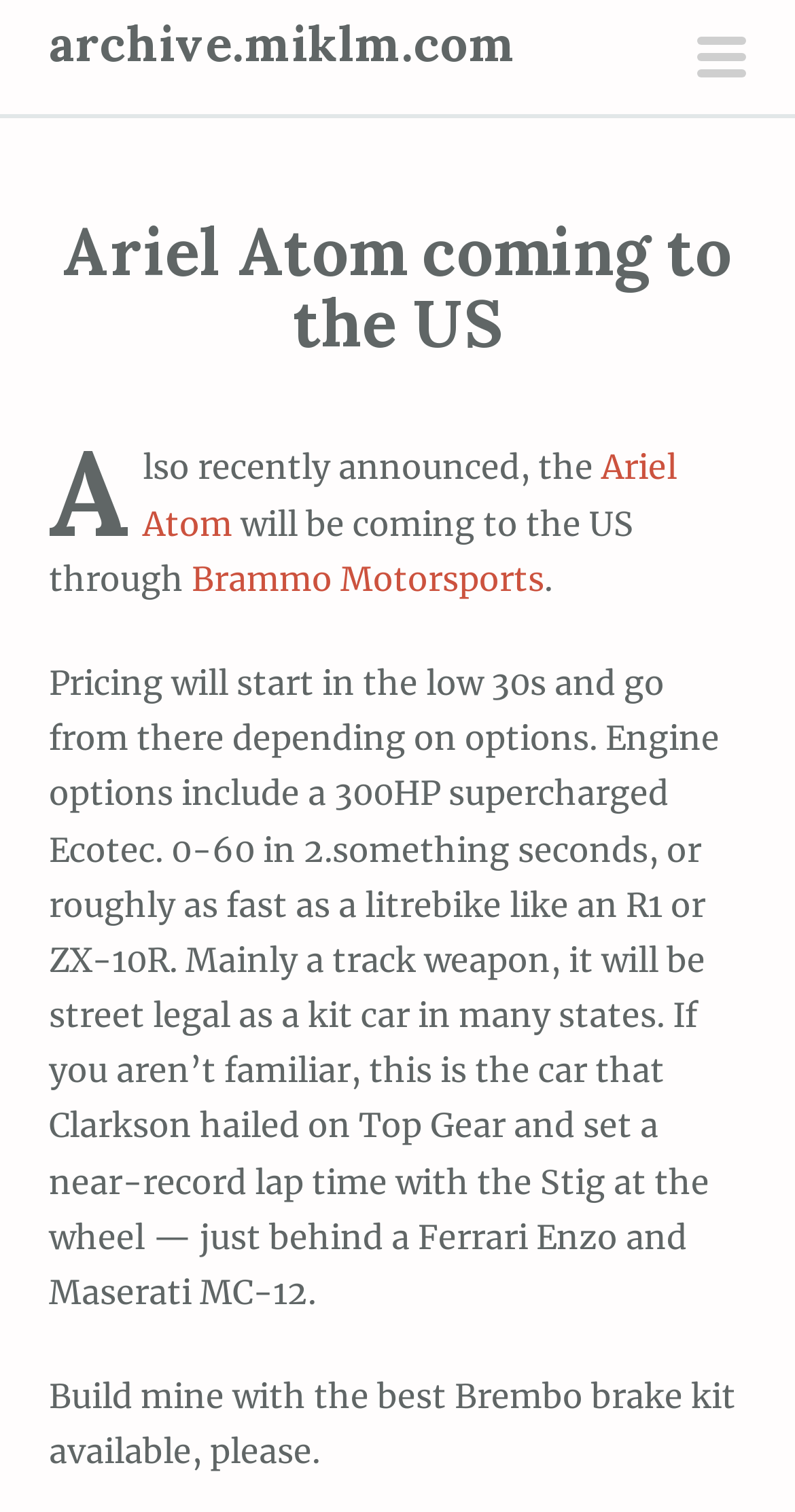Provide a brief response to the question below using a single word or phrase: 
What is the acceleration of the Ariel Atom?

2.something seconds